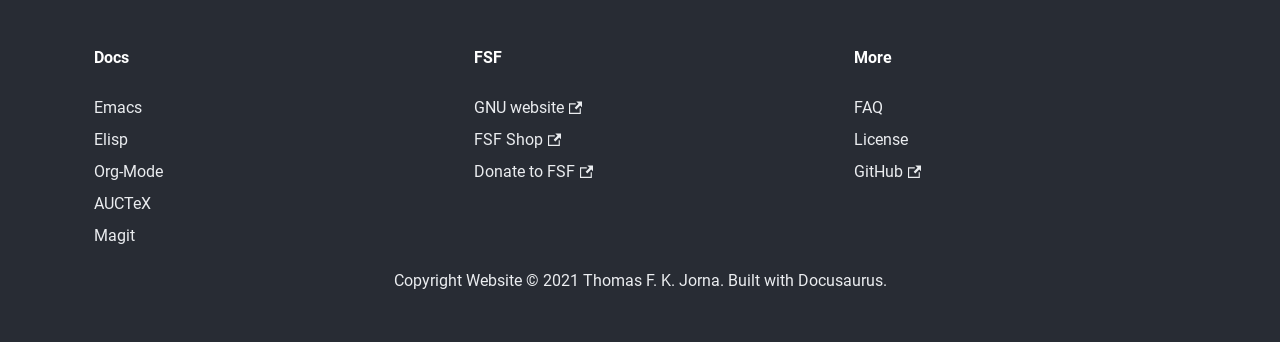Answer this question in one word or a short phrase: What is the last link in the webpage?

GitHub